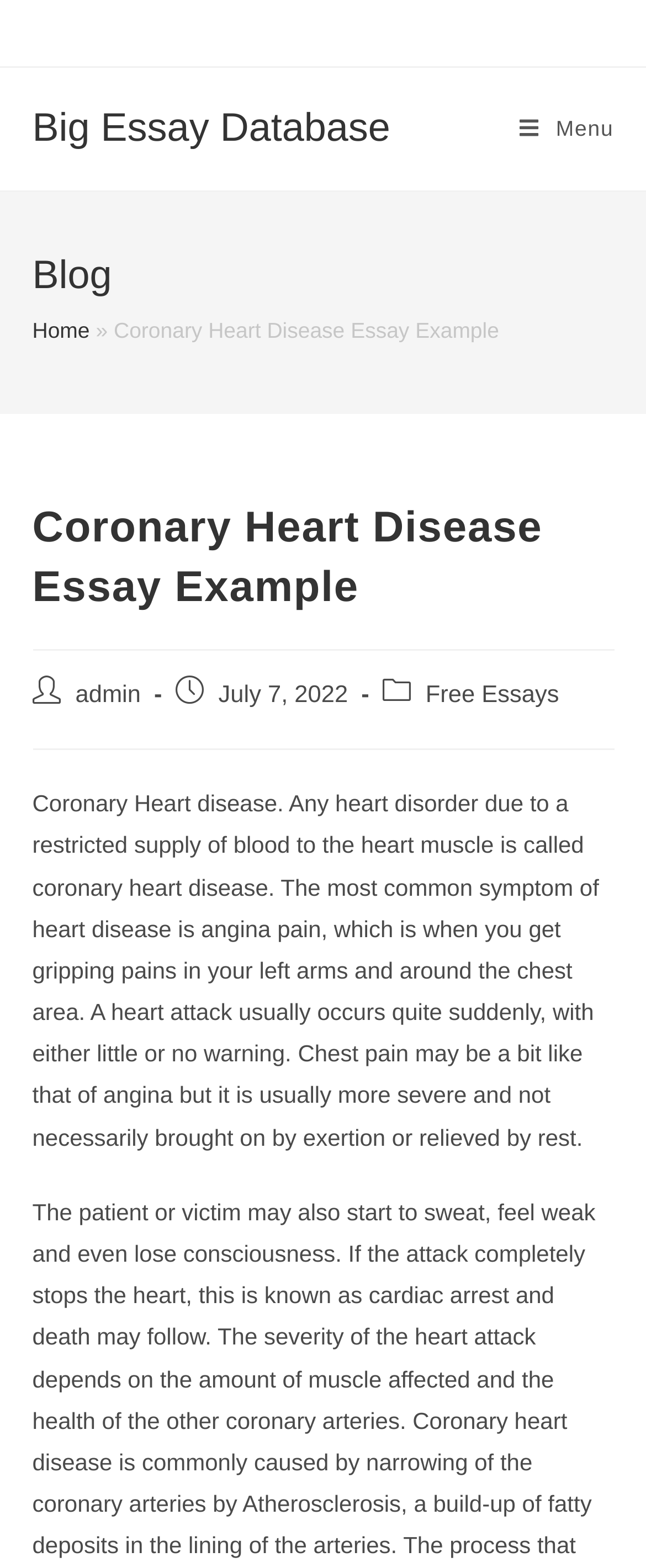Describe all the key features of the webpage in detail.

The webpage is about a Coronary Heart Disease essay example. At the top left, there is a layout table with a link to "Big Essay Database". On the top right, there is a link to "Mobile Menu". Below the top section, there is a header with a heading "Blog" and a link to "Home" followed by a right arrow symbol. The title of the essay, "Coronary Heart Disease Essay Example", is displayed prominently in the middle of the top section.

Below the title, there is a subheading with the same title, "Coronary Heart Disease Essay Example". Underneath, there is information about the post, including the author "admin", the publication date "July 7, 2022", and the category "Free Essays". 

The main content of the essay is a long paragraph that describes coronary heart disease, its symptoms, and its effects. The text is positioned in the middle of the page, spanning almost the entire width.